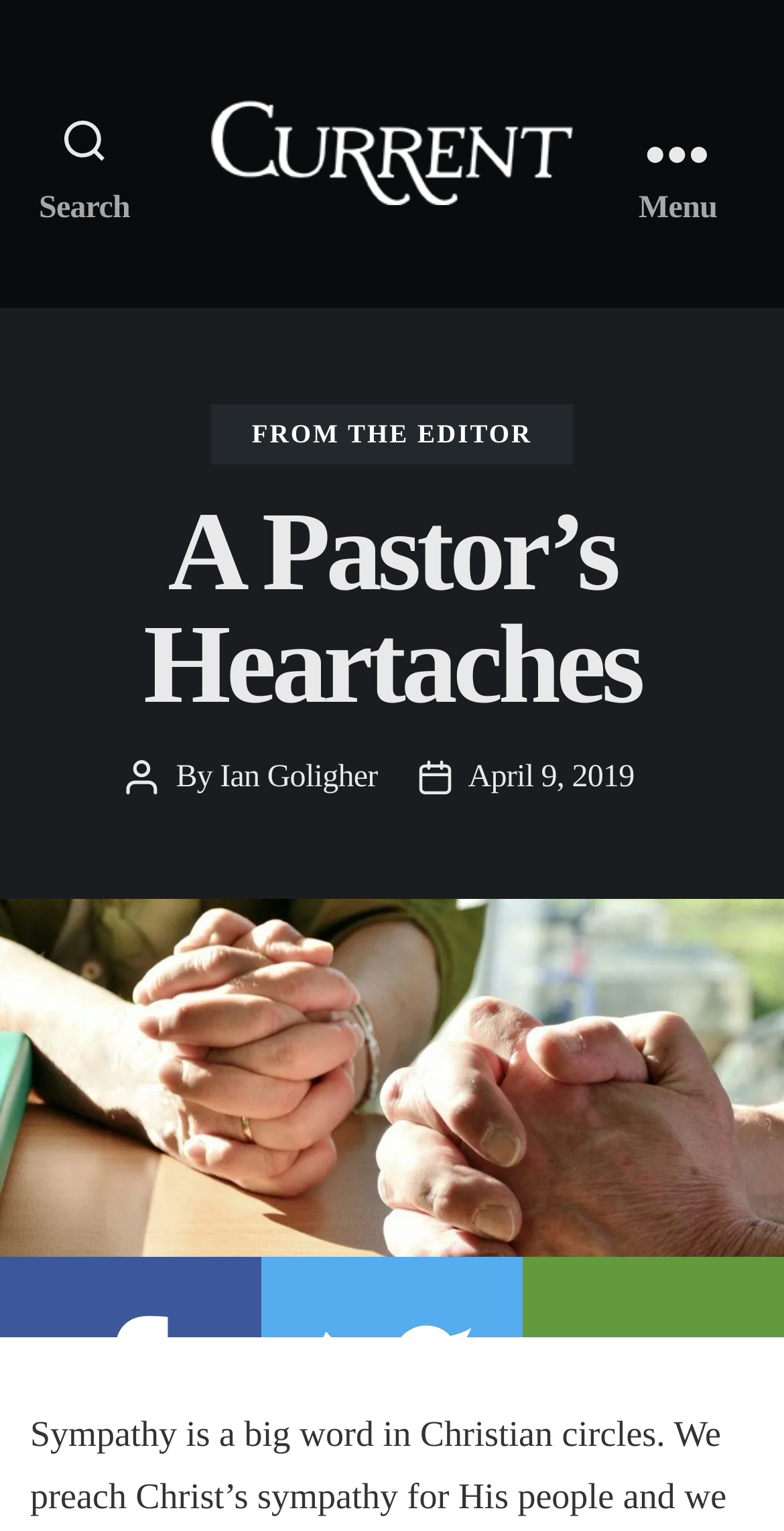Locate the bounding box coordinates of the element that should be clicked to execute the following instruction: "Open the menu".

[0.729, 0.0, 1.0, 0.201]